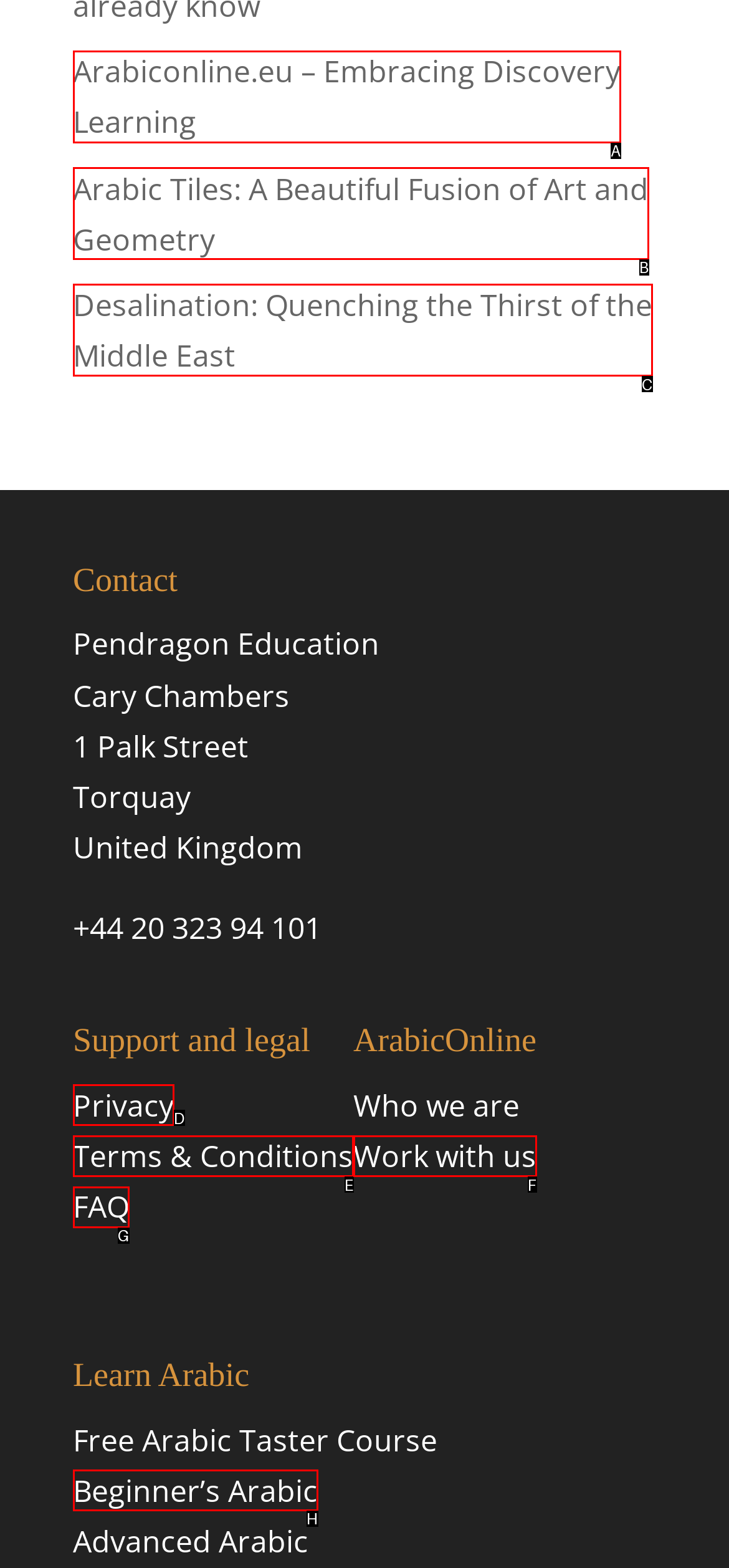Which option should be clicked to complete this task: Learn about Desalination in the Middle East
Reply with the letter of the correct choice from the given choices.

C